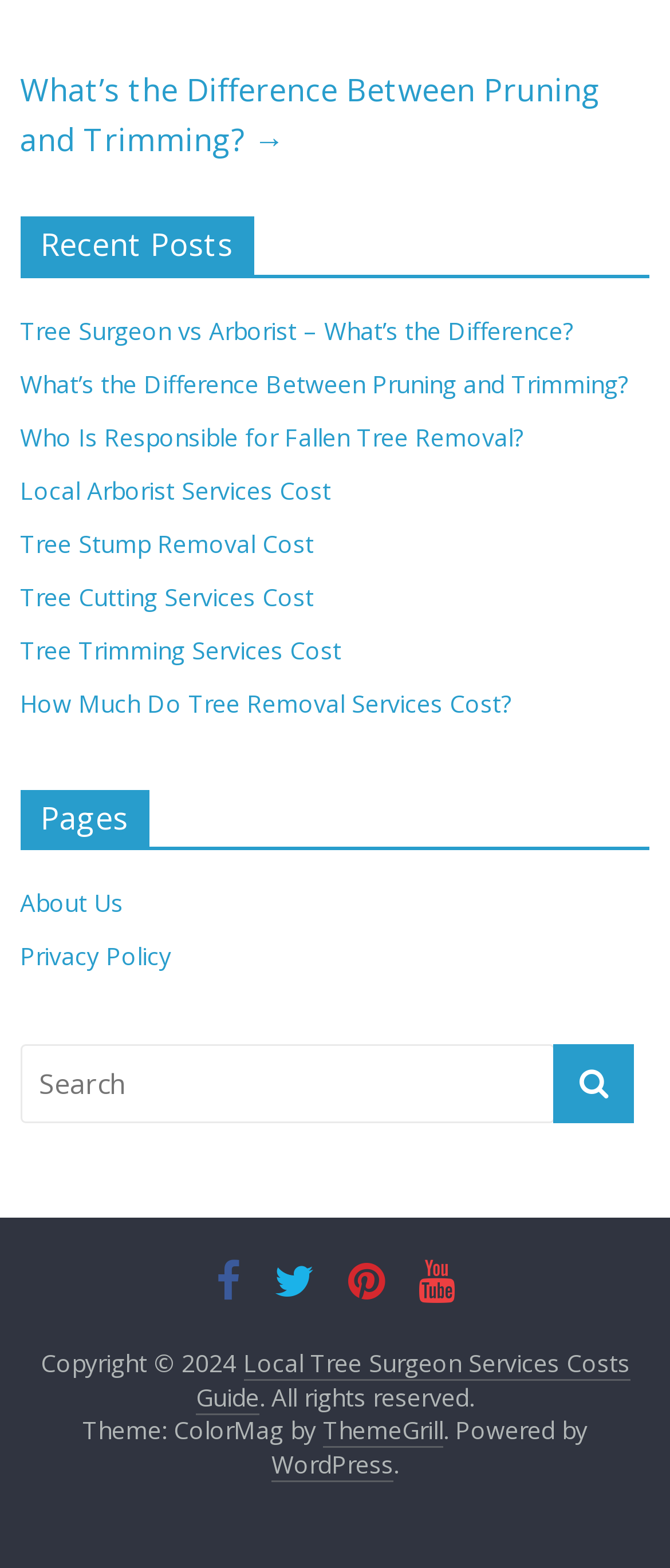Pinpoint the bounding box coordinates of the element you need to click to execute the following instruction: "Go to the local arborist services cost page". The bounding box should be represented by four float numbers between 0 and 1, in the format [left, top, right, bottom].

[0.03, 0.302, 0.494, 0.323]